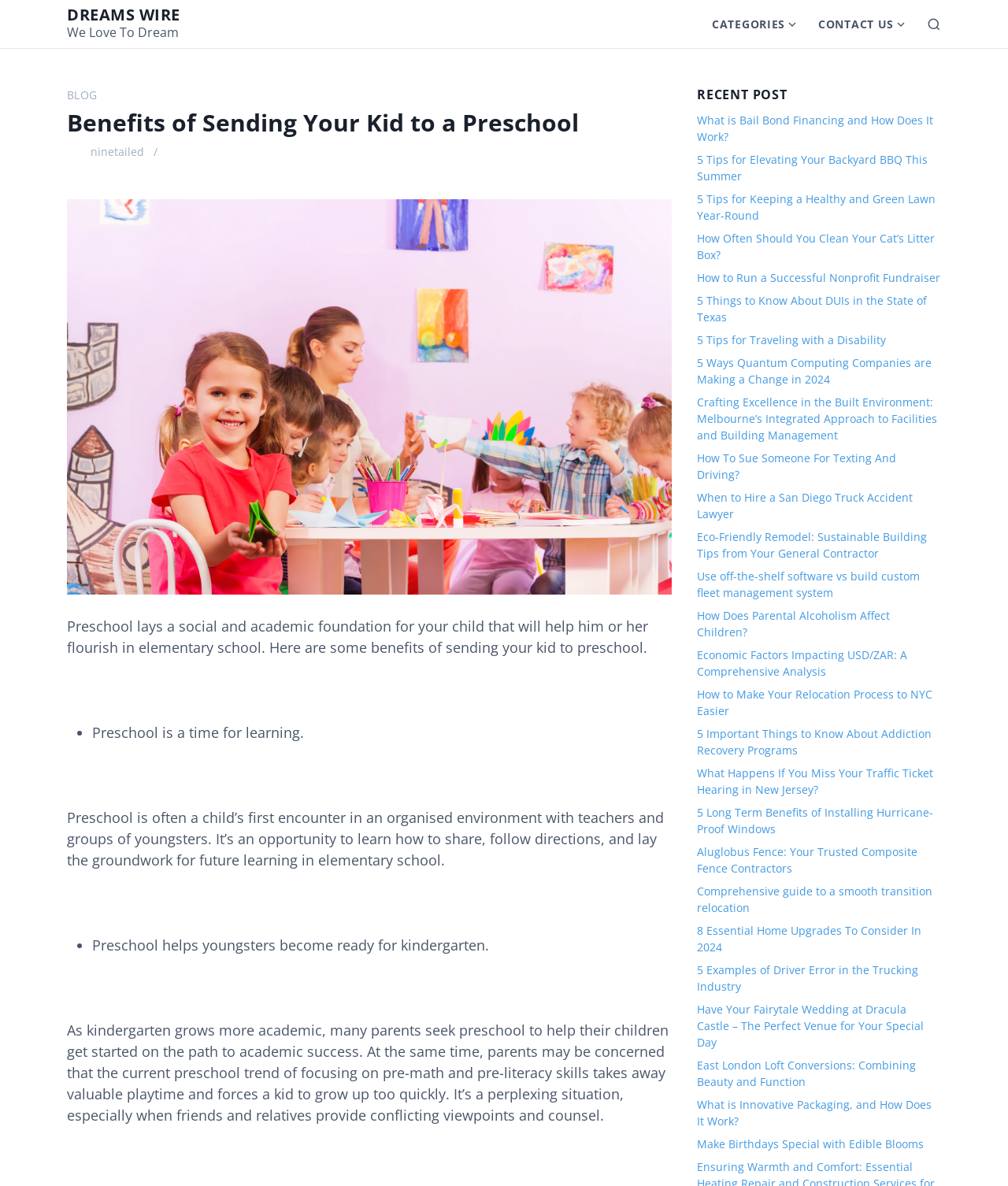Find the bounding box of the web element that fits this description: "Show submenu for Contact Us".

[0.887, 0.006, 0.91, 0.034]